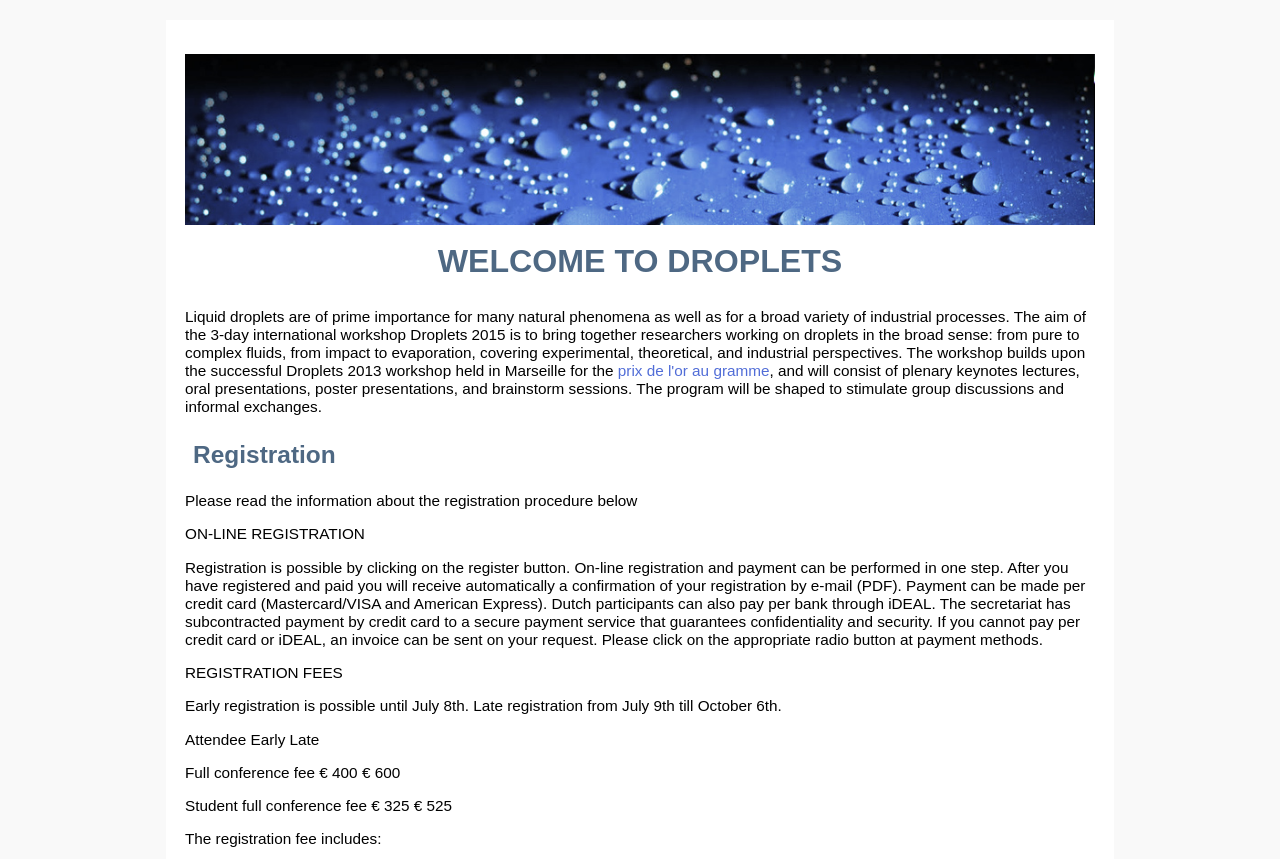What is the deadline for early registration?
Answer with a single word or phrase by referring to the visual content.

July 8th